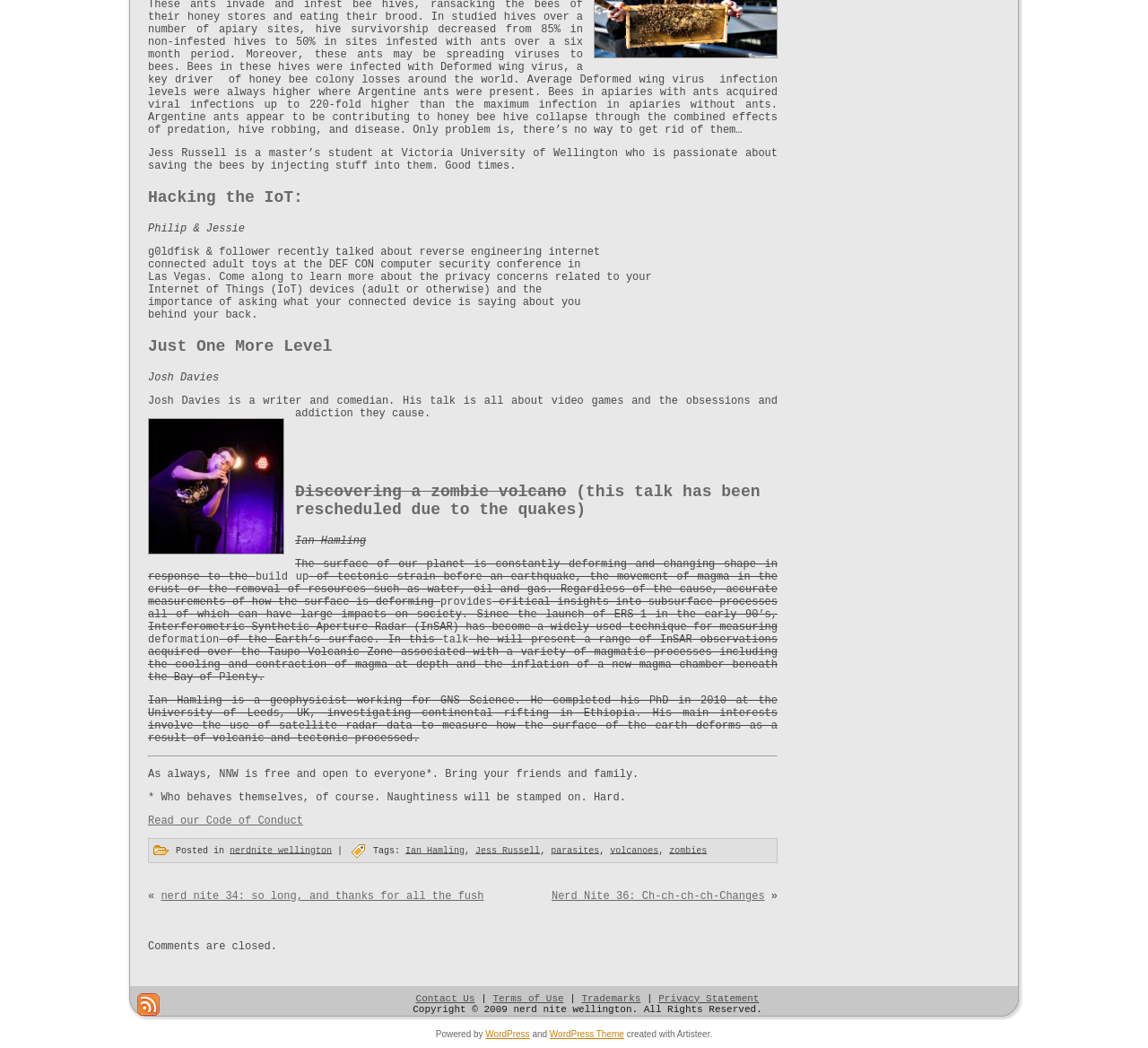Determine the bounding box coordinates of the UI element that matches the following description: "Terms of Use". The coordinates should be four float numbers between 0 and 1 in the format [left, top, right, bottom].

[0.429, 0.948, 0.491, 0.958]